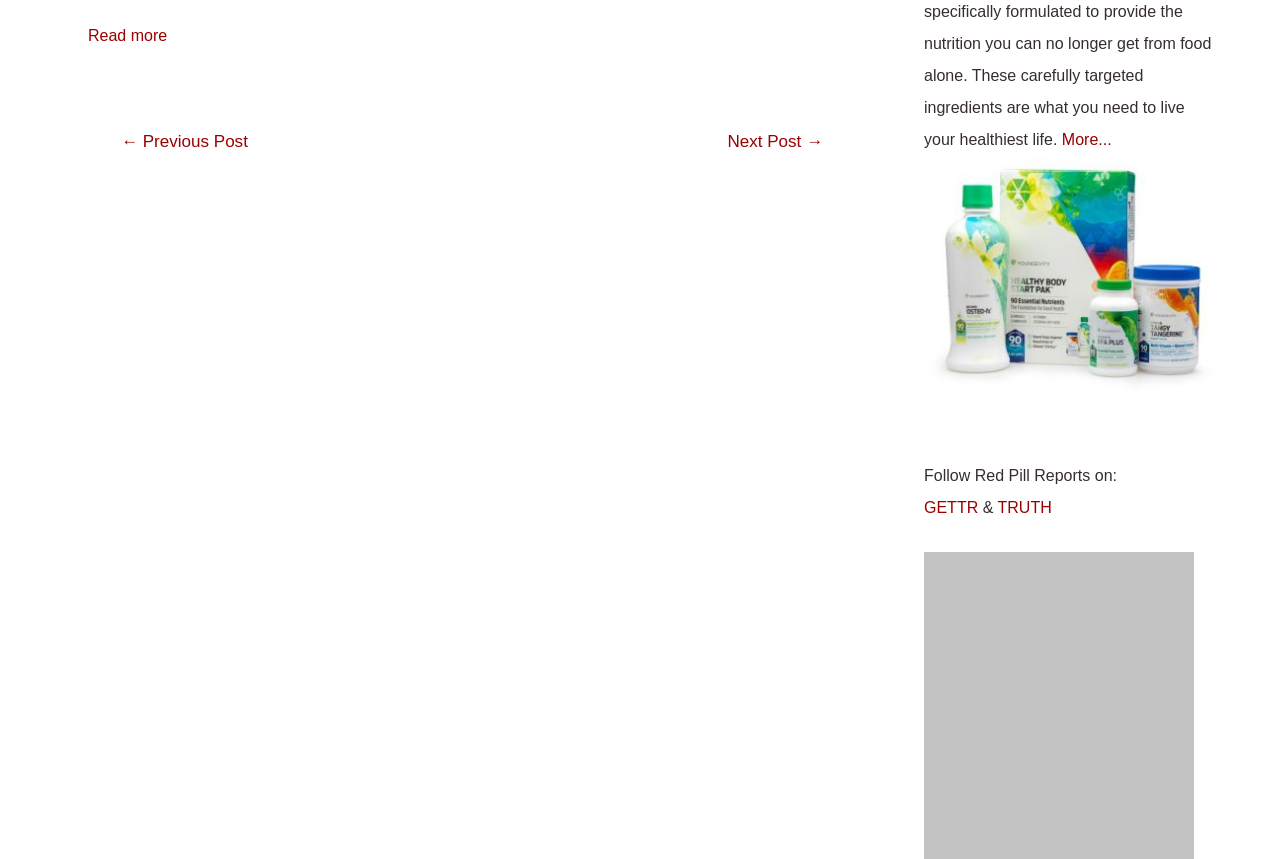Identify the bounding box for the UI element specified in this description: "More...". The coordinates must be four float numbers between 0 and 1, formatted as [left, top, right, bottom].

[0.83, 0.153, 0.868, 0.172]